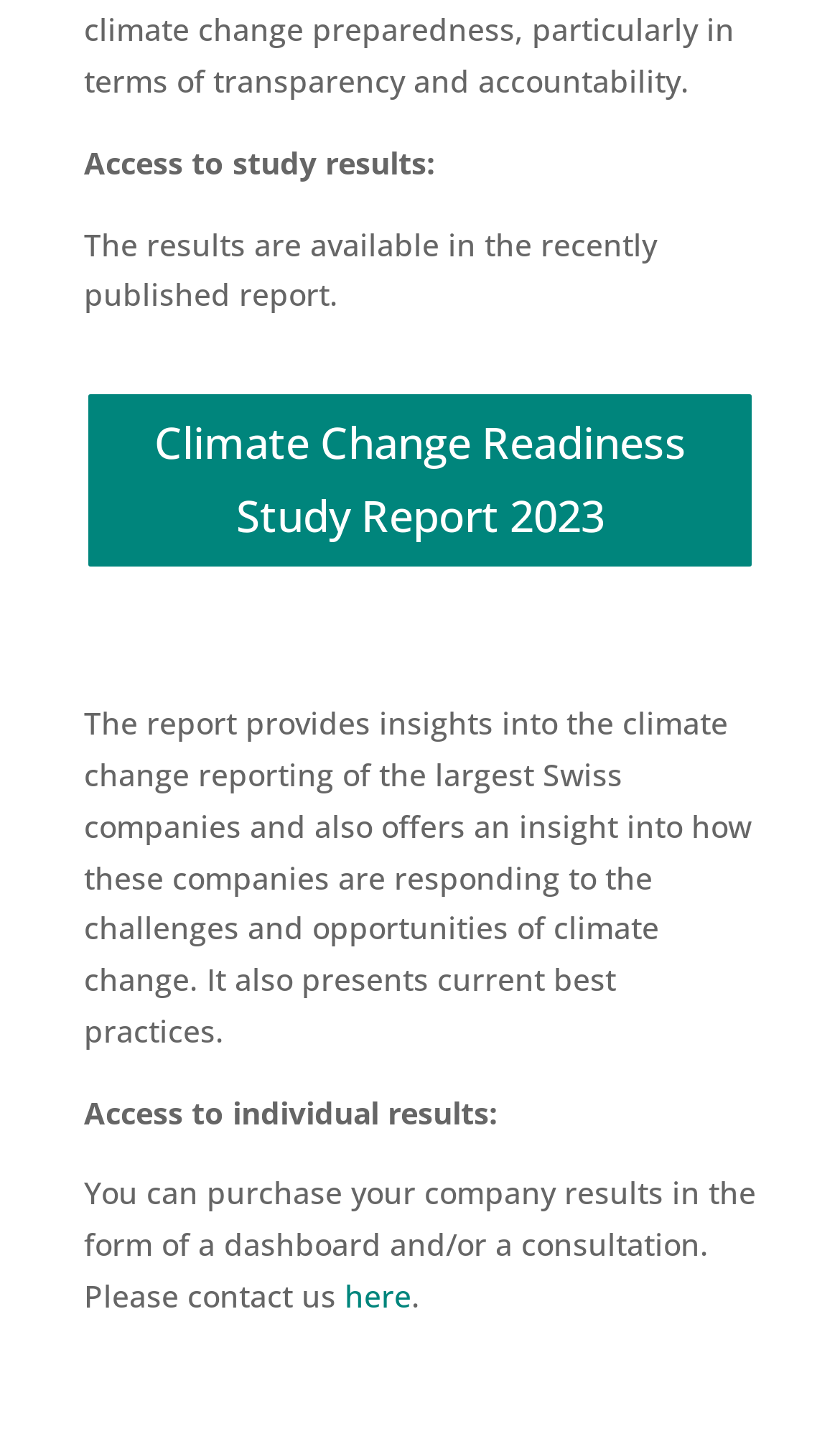Please analyze the image and provide a thorough answer to the question:
What is the topic of the report?

The topic of the report can be determined by reading the text 'Climate Change Readiness Study Report 2023' which is a link on the webpage, indicating that the report is about climate change.